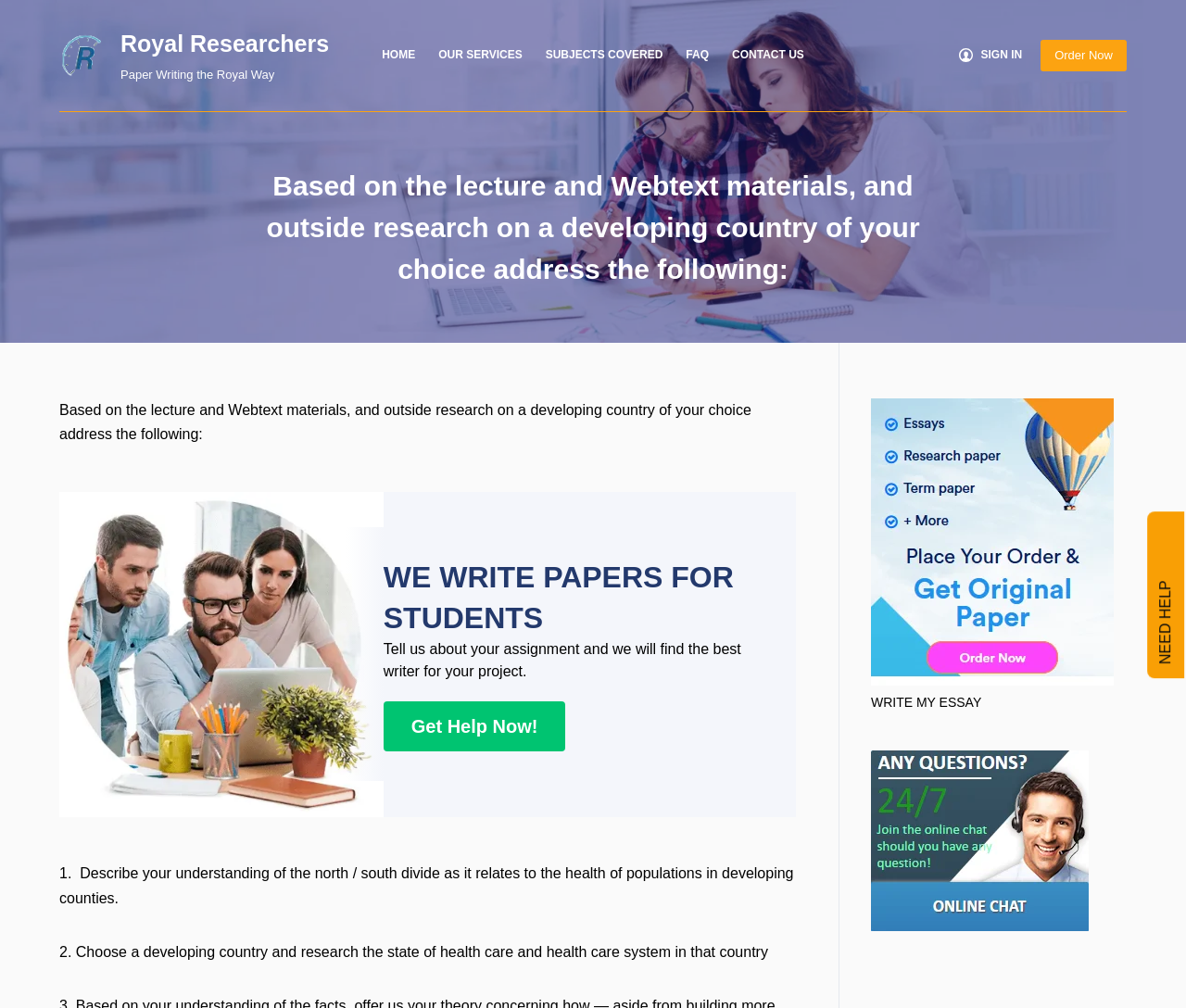Identify the bounding box coordinates for the element that needs to be clicked to fulfill this instruction: "Search for:". Provide the coordinates in the format of four float numbers between 0 and 1: [left, top, right, bottom].

None